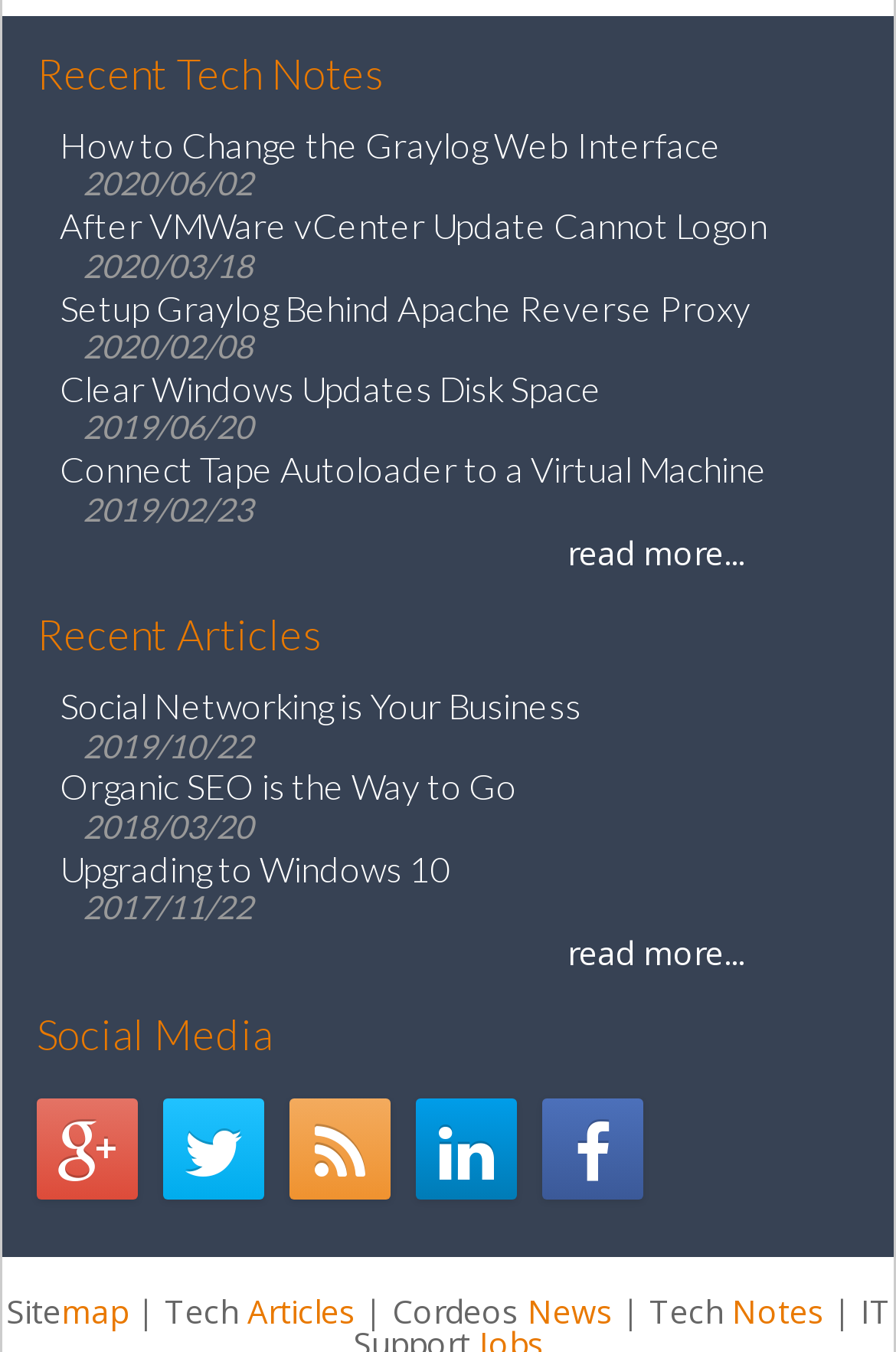Provide a brief response to the question using a single word or phrase: 
How many articles are listed under 'Recent Tech Notes'?

6